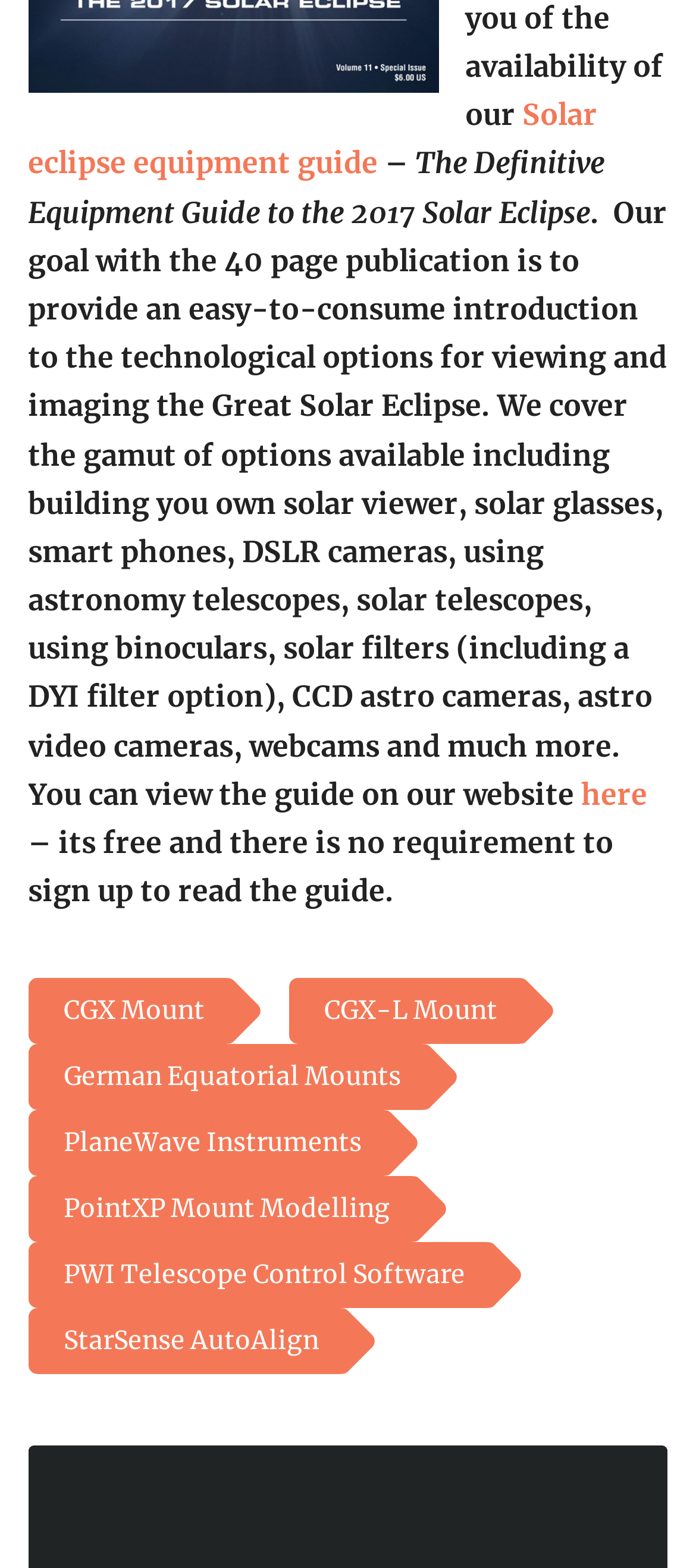Please find and report the bounding box coordinates of the element to click in order to perform the following action: "Explore the CGX Mount". The coordinates should be expressed as four float numbers between 0 and 1, in the format [left, top, right, bottom].

[0.04, 0.624, 0.325, 0.666]